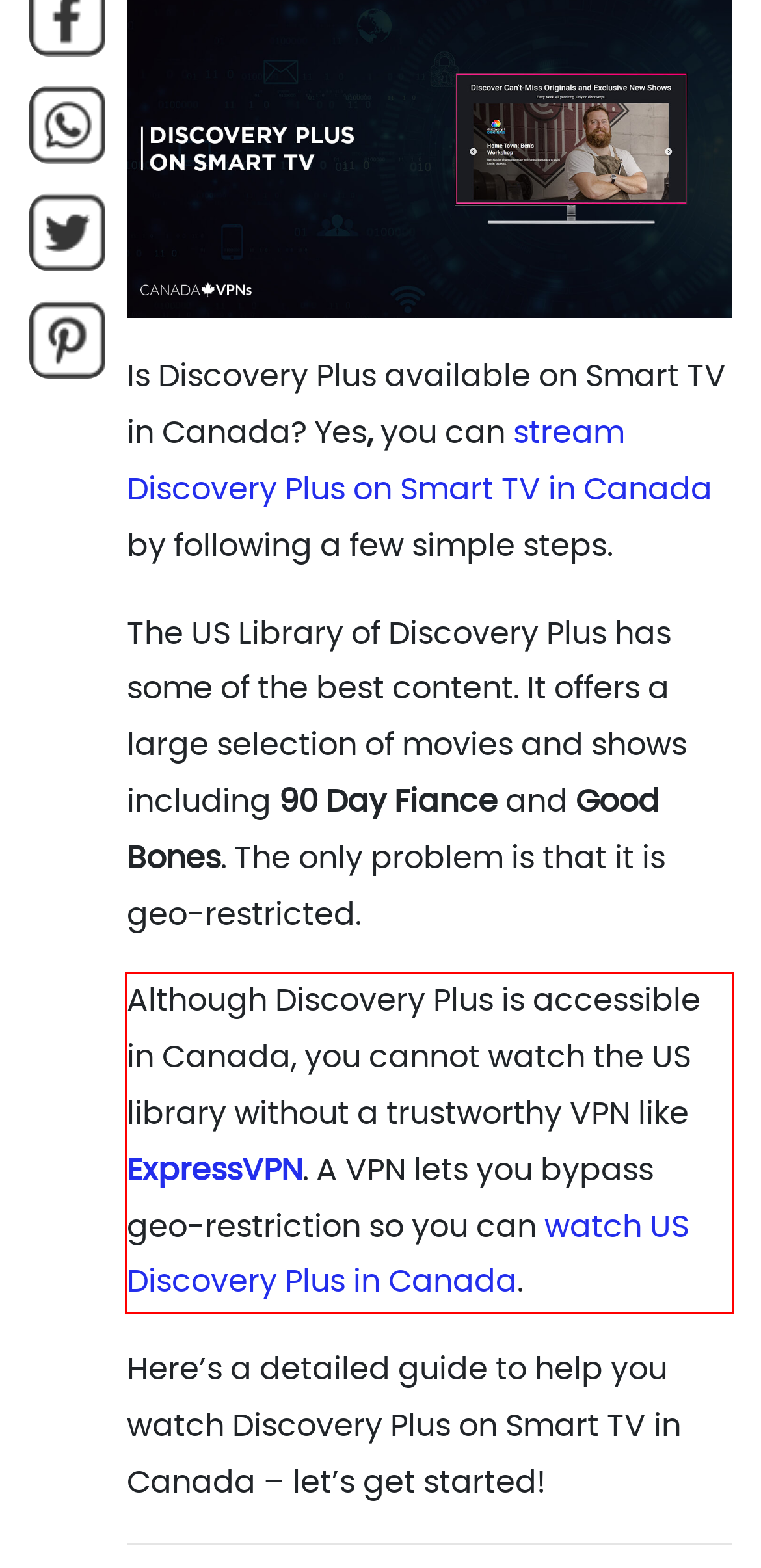Given a webpage screenshot, identify the text inside the red bounding box using OCR and extract it.

Although Discovery Plus is accessible in Canada, you cannot watch the US library without a trustworthy VPN like ExpressVPN. A VPN lets you bypass geo-restriction so you can watch US Discovery Plus in Canada.